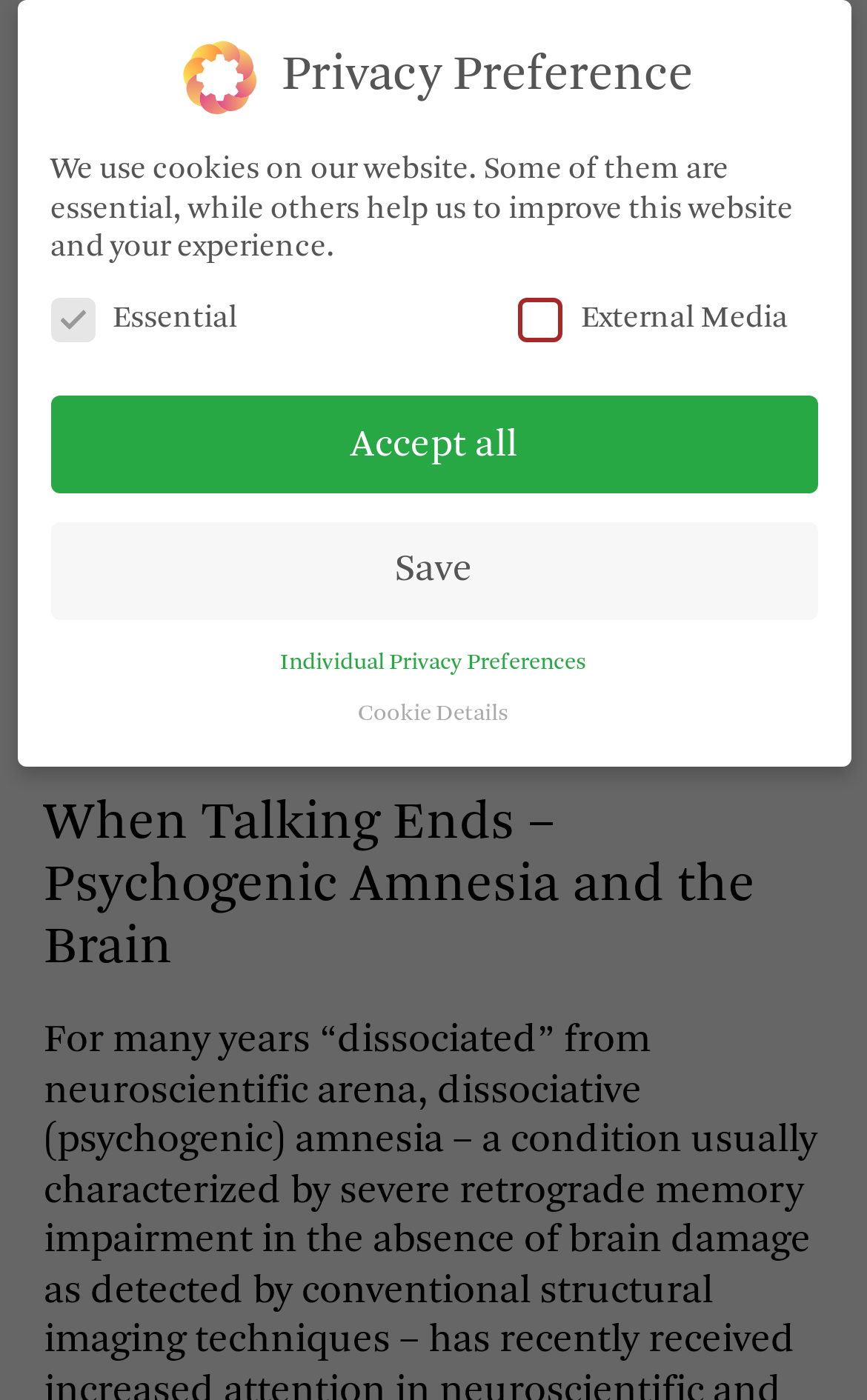Find the bounding box coordinates of the element's region that should be clicked in order to follow the given instruction: "Visit the 'Archiv' page". The coordinates should consist of four float numbers between 0 and 1, i.e., [left, top, right, bottom].

[0.05, 0.124, 0.206, 0.148]